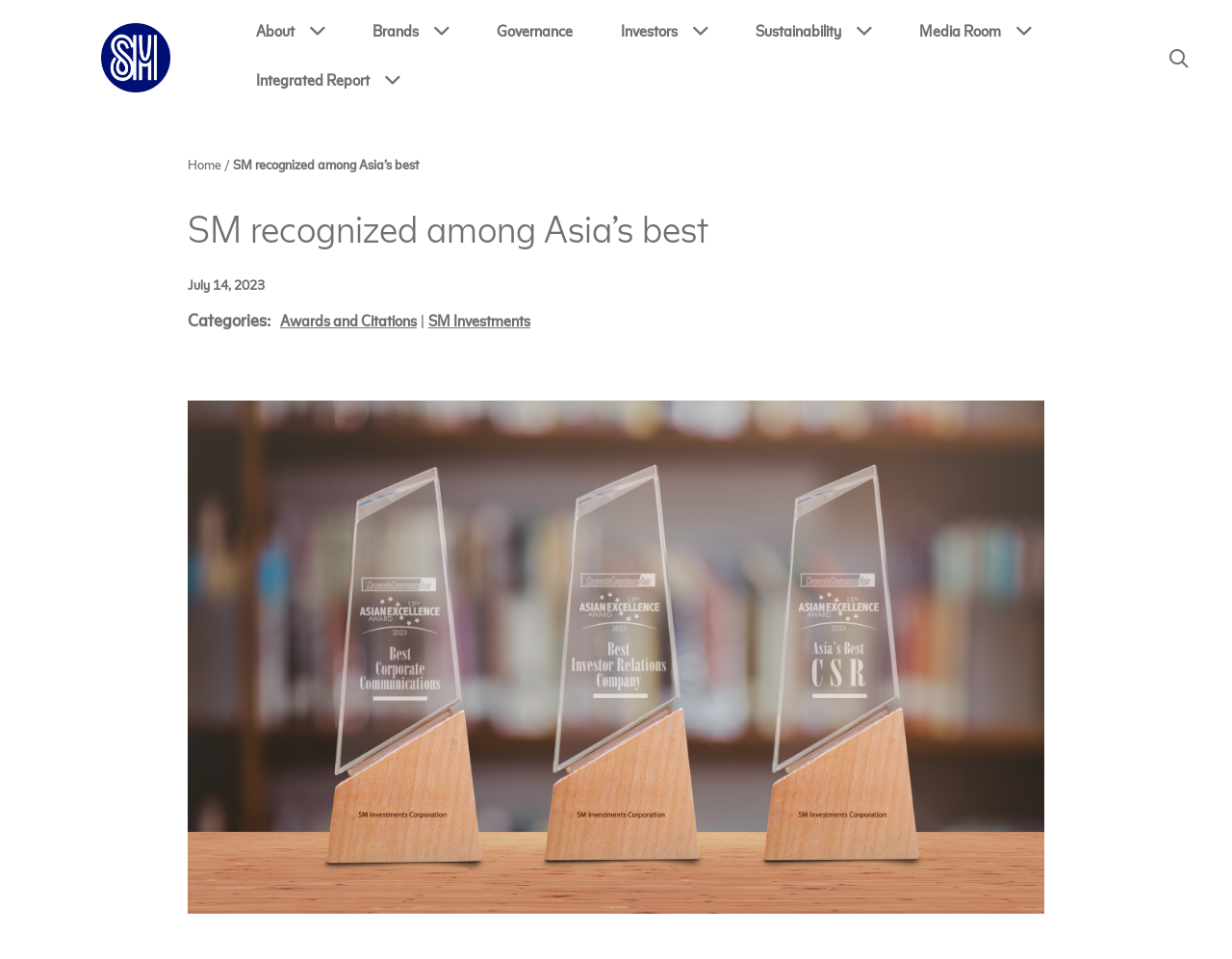Please find and report the primary heading text from the webpage.

SM recognized among Asia’s best